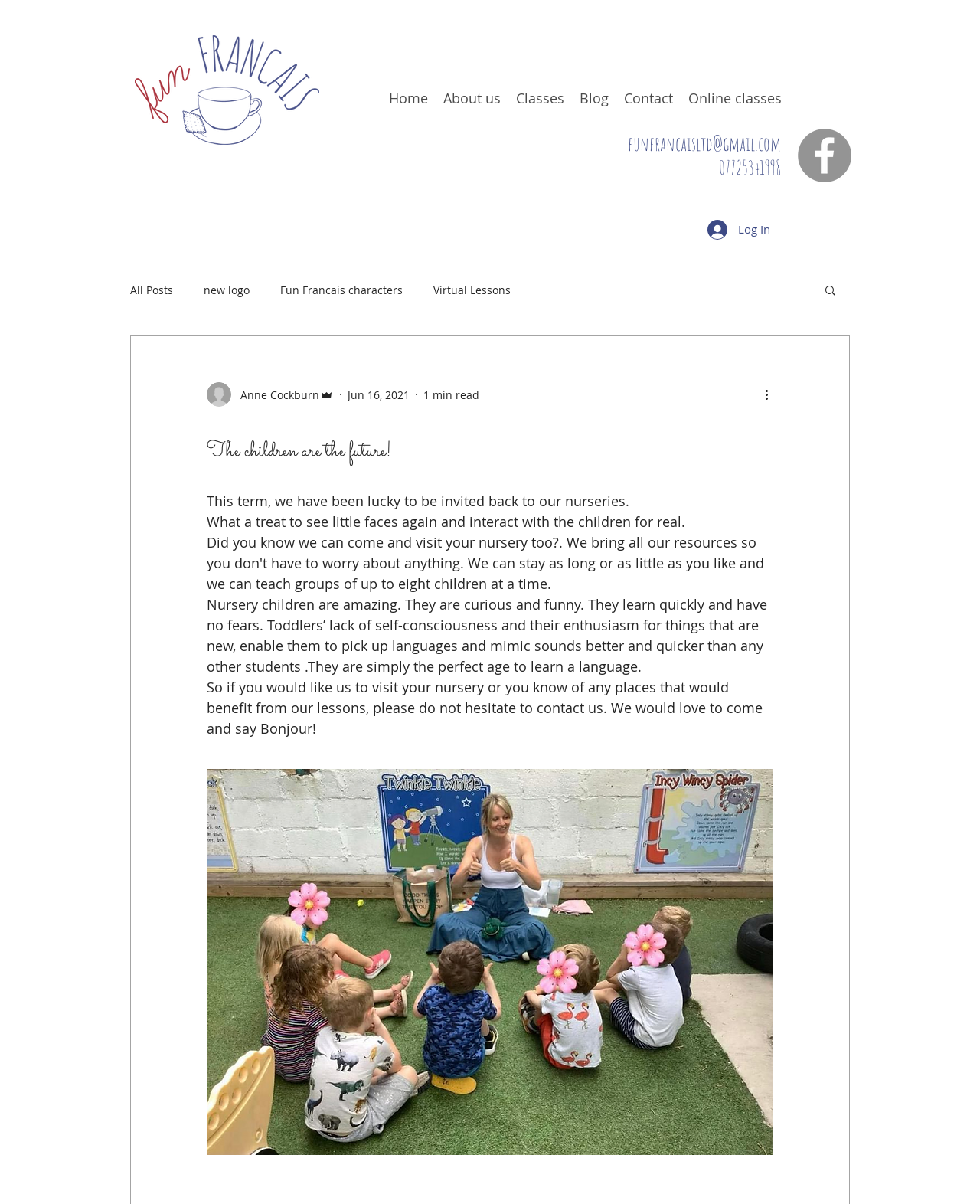Describe all the visual and textual components of the webpage comprehensively.

The webpage appears to be a blog or article page from a website called "Fun Francais" that focuses on teaching languages to children. At the top of the page, there is a logo of "Fun Francais" with a link to the home page. Below the logo, there is a navigation menu with links to various sections of the website, including "Home", "About us", "Classes", "Blog", "Contact", and "Online classes".

On the top right side of the page, there is a contact information section with an email address and phone number. Next to it, there is a social media link to Facebook. Below the contact information, there is a login button and a search button.

The main content of the page is an article with the title "The children are the future!" written by Anne Cockburn, an admin of the website. The article is dated June 16, 2021, and has a reading time of 1 minute. The article discusses the joy of teaching languages to nursery children, who are curious, funny, and quick learners. The author encourages readers to contact them if they would like to invite Fun Francais to visit their nursery.

The article is accompanied by a writer's picture and has a "More actions" button at the bottom. There are no images within the article itself, but there are several links to other blog posts, including "All Posts", "new logo", "Fun Francais characters", and "Virtual Lessons".